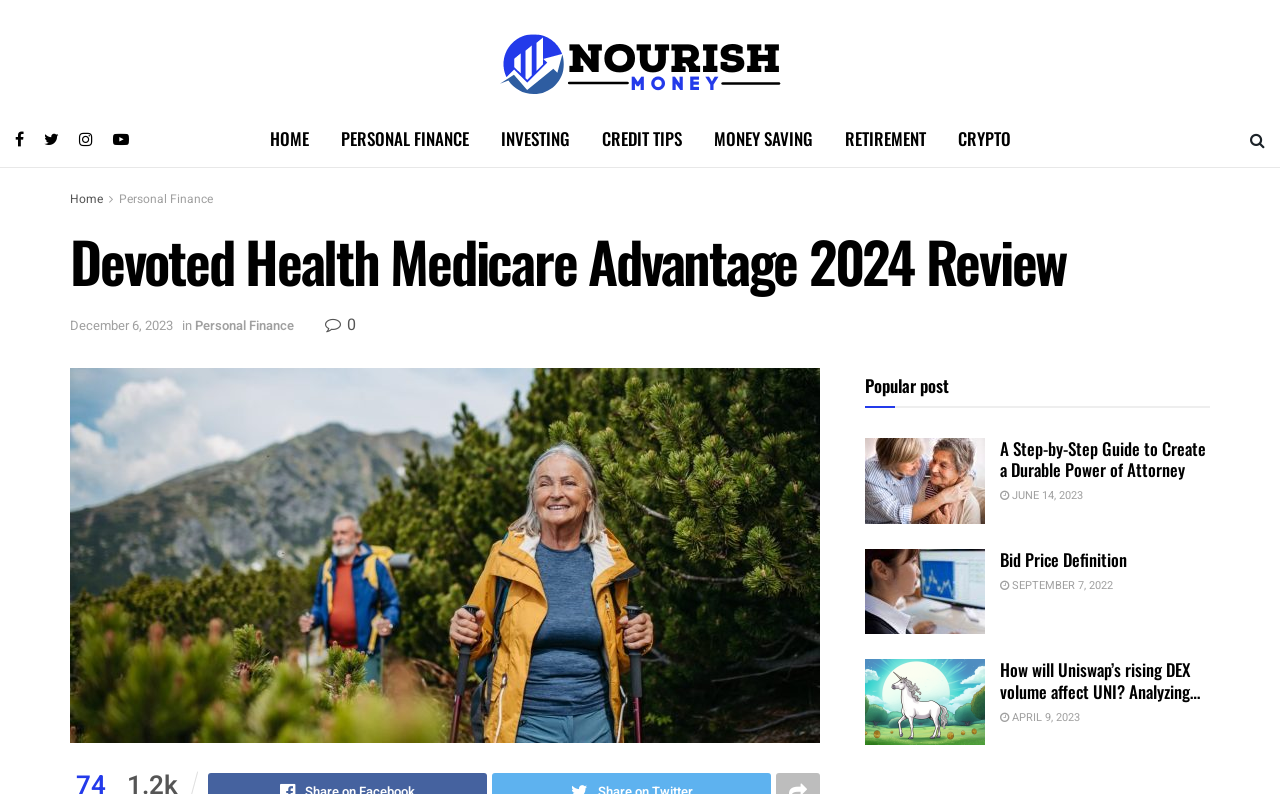Determine the bounding box coordinates for the region that must be clicked to execute the following instruction: "Click on the 'HOME' link".

[0.198, 0.14, 0.254, 0.21]